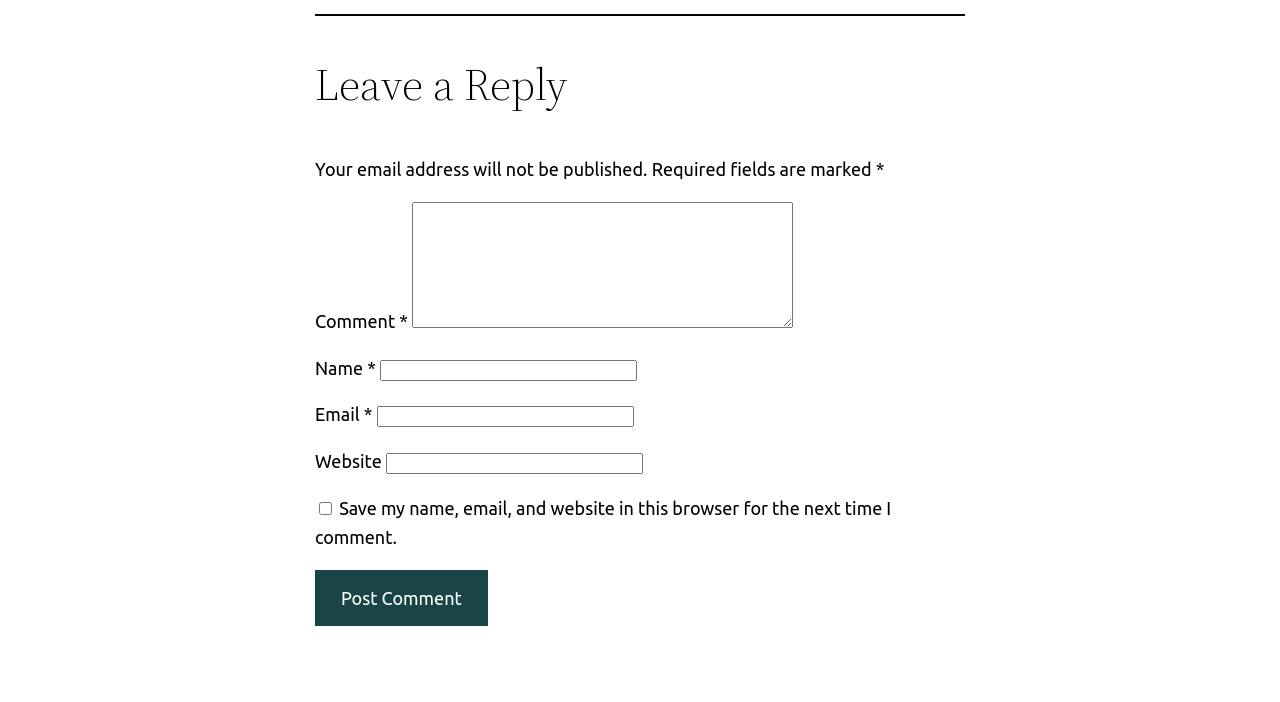Use one word or a short phrase to answer the question provided: 
What is the default state of the checkbox?

Unchecked